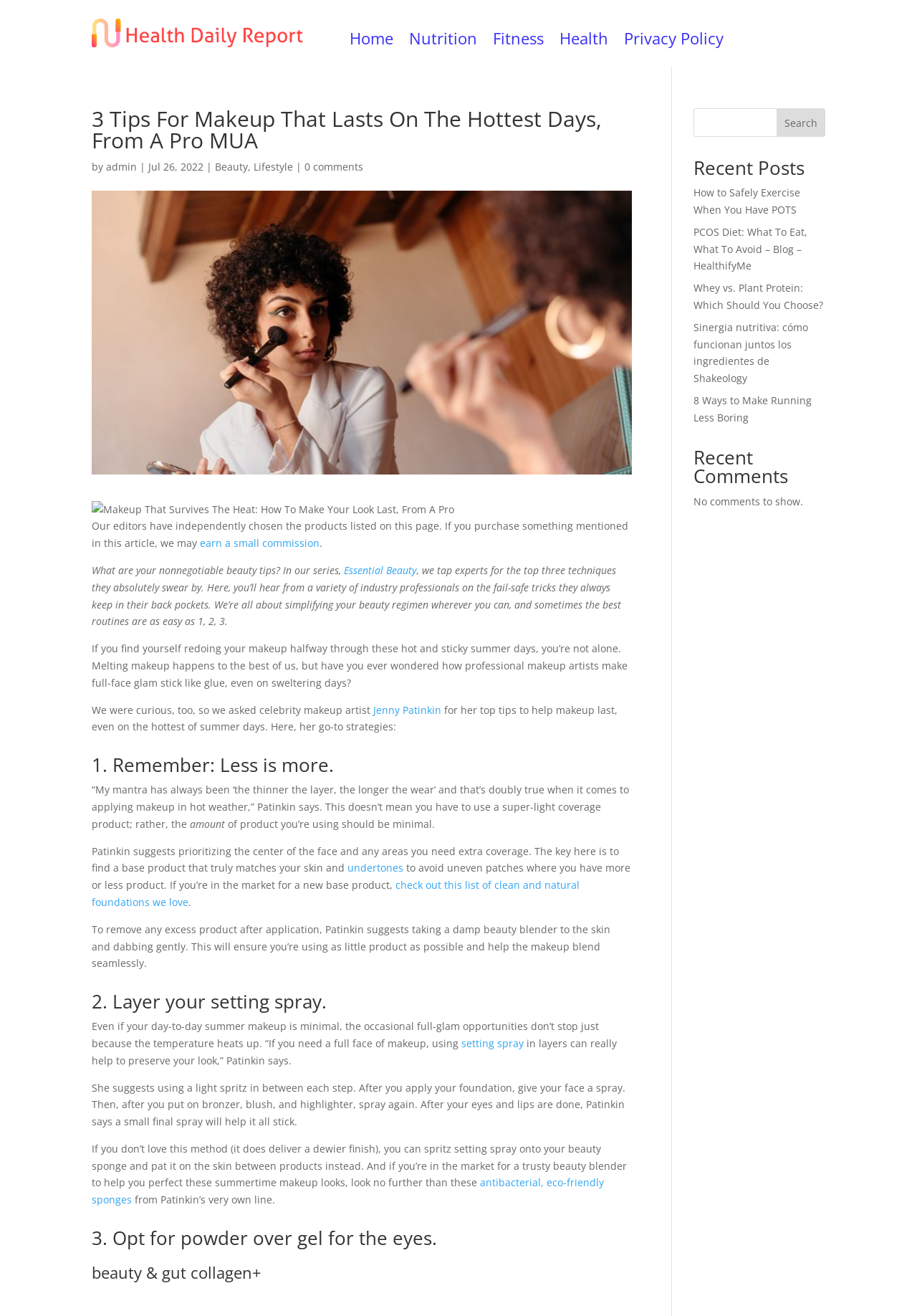Please find and report the bounding box coordinates of the element to click in order to perform the following action: "Click on 'hipot tester'". The coordinates should be expressed as four float numbers between 0 and 1, in the format [left, top, right, bottom].

None